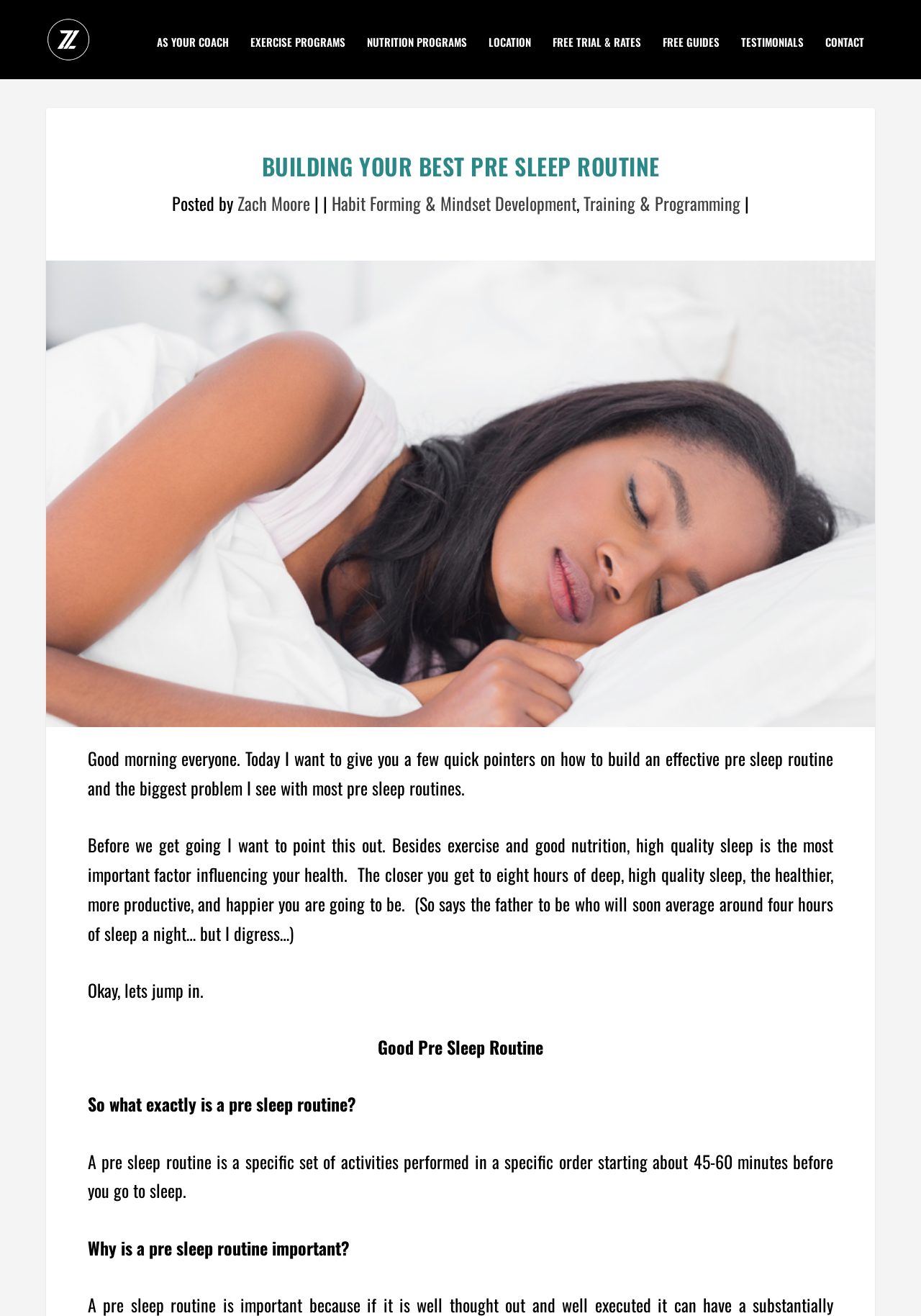What is the name of the coach?
Please look at the screenshot and answer in one word or a short phrase.

Zach Moore